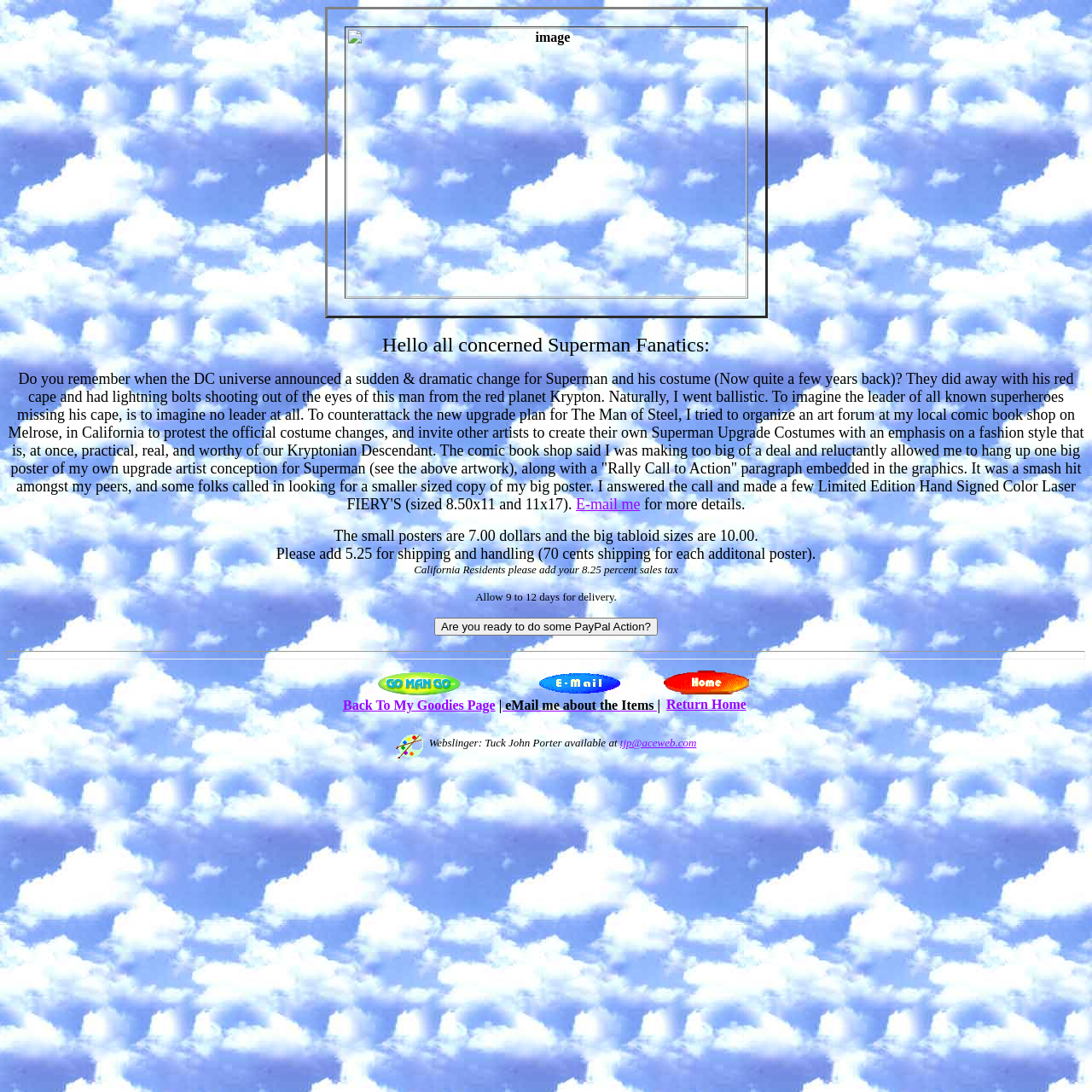Determine the bounding box for the UI element that matches this description: "Return Home".

[0.608, 0.625, 0.686, 0.652]